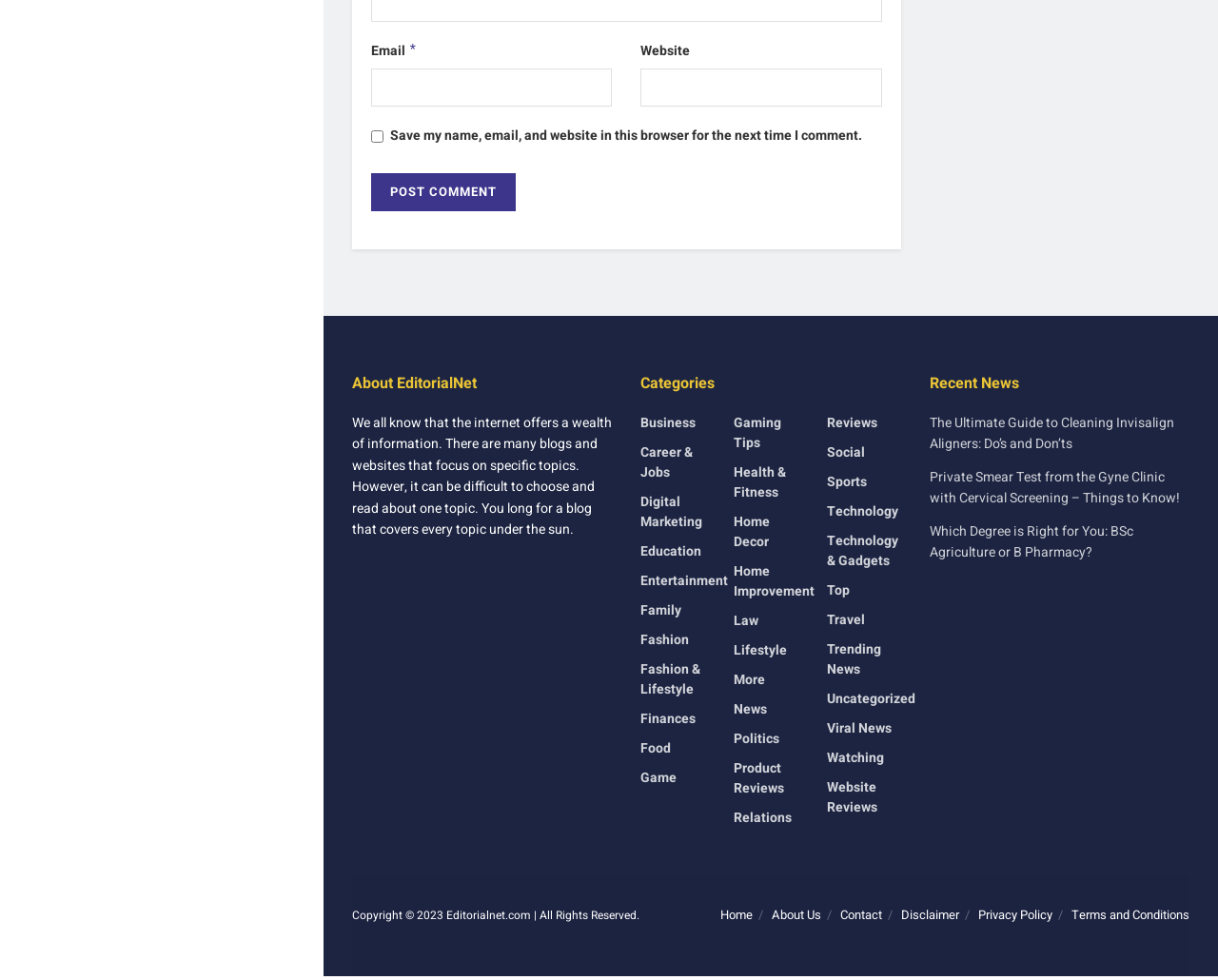Determine the coordinates of the bounding box for the clickable area needed to execute this instruction: "Enter email address".

[0.305, 0.07, 0.503, 0.109]